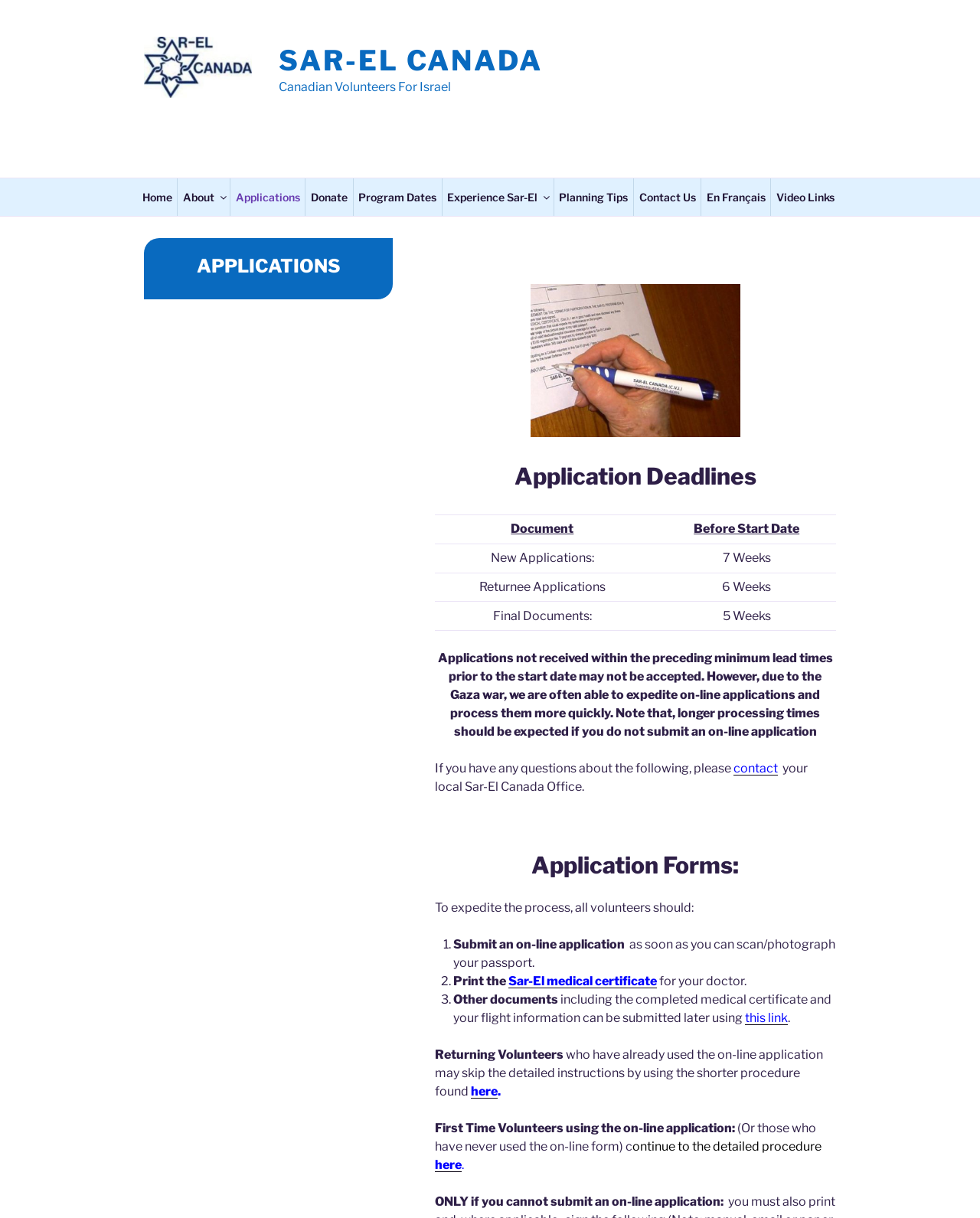Find and indicate the bounding box coordinates of the region you should select to follow the given instruction: "Click the 'contact' link".

[0.748, 0.625, 0.794, 0.637]